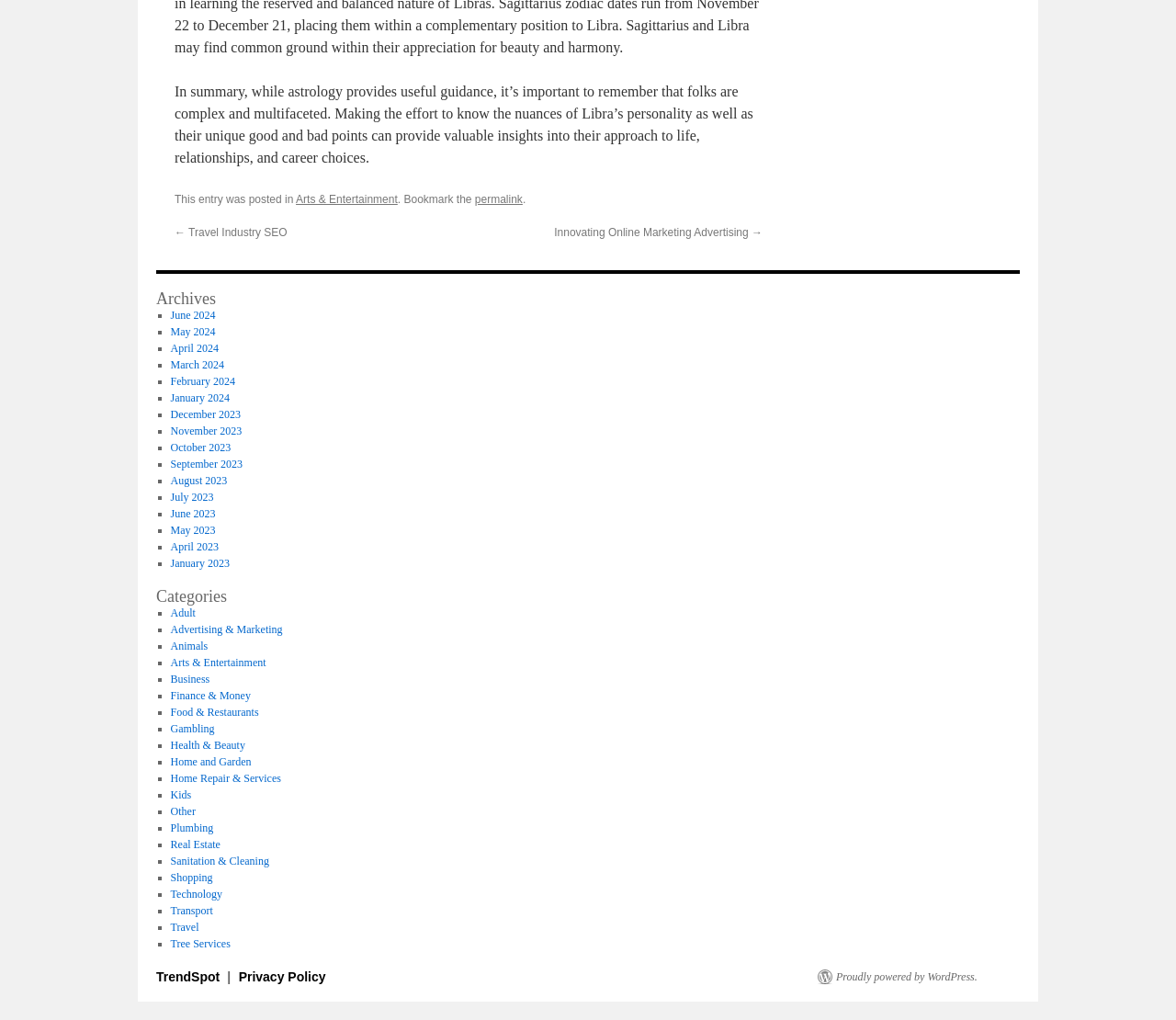Please provide the bounding box coordinates for the element that needs to be clicked to perform the following instruction: "Explore the 'Categories' section". The coordinates should be given as four float numbers between 0 and 1, i.e., [left, top, right, bottom].

[0.133, 0.577, 0.305, 0.593]